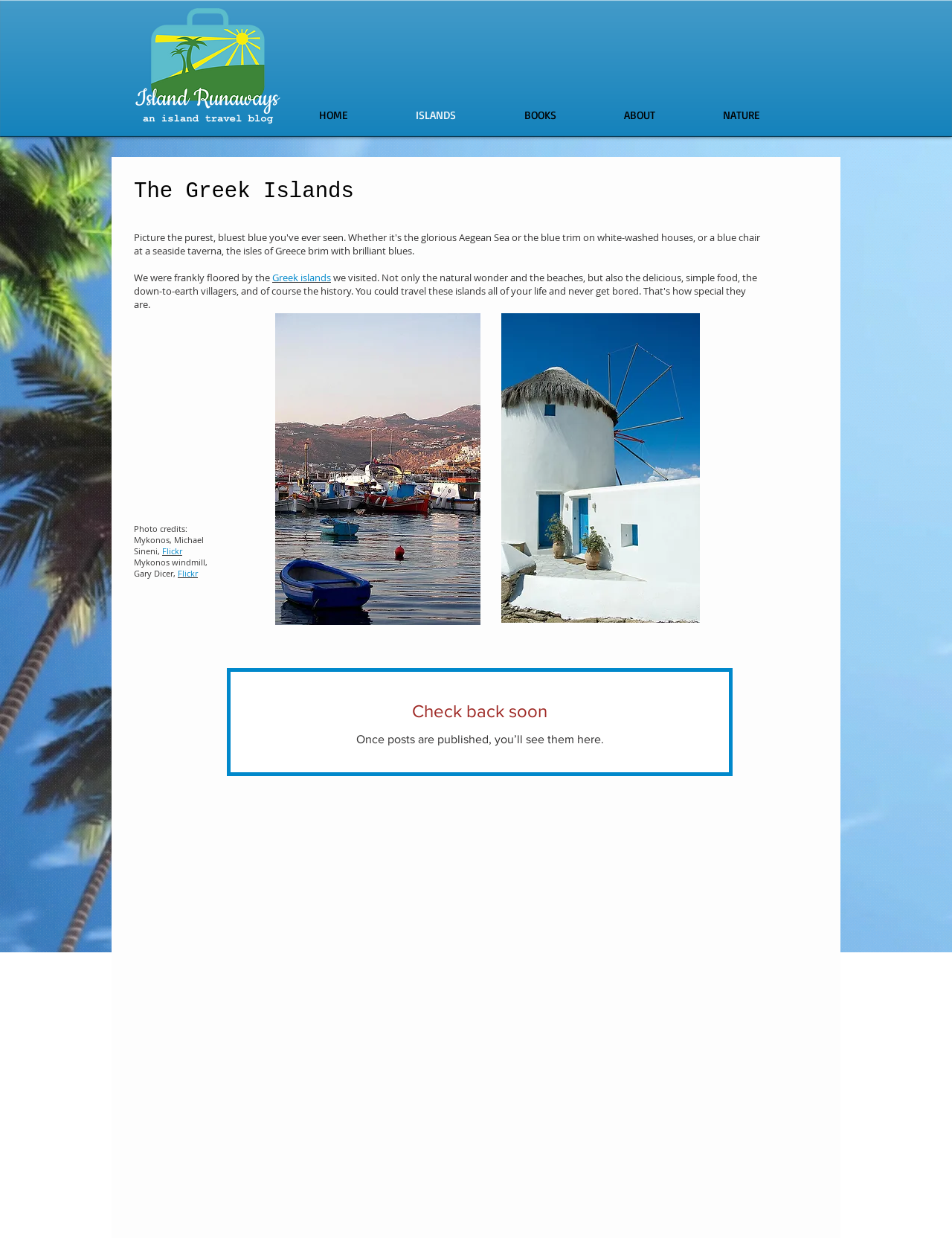What is the source of the photos? Based on the image, give a response in one word or a short phrase.

Flickr